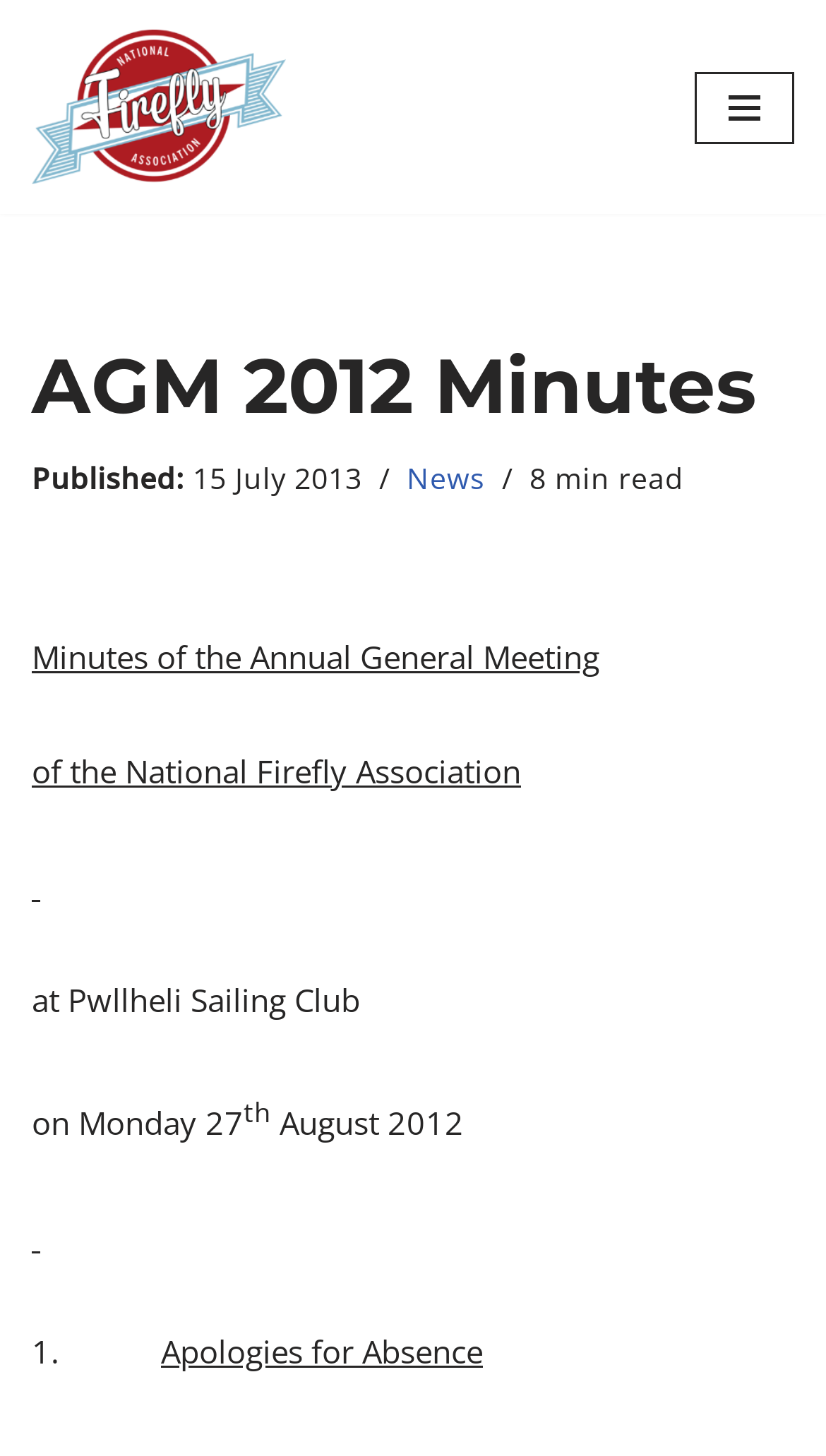How long does it take to read the minutes?
Please provide a detailed and comprehensive answer to the question.

I found the reading time of the minutes by looking at the text content of the webpage. The sentence '8 min read' indicates the estimated time it takes to read the minutes.